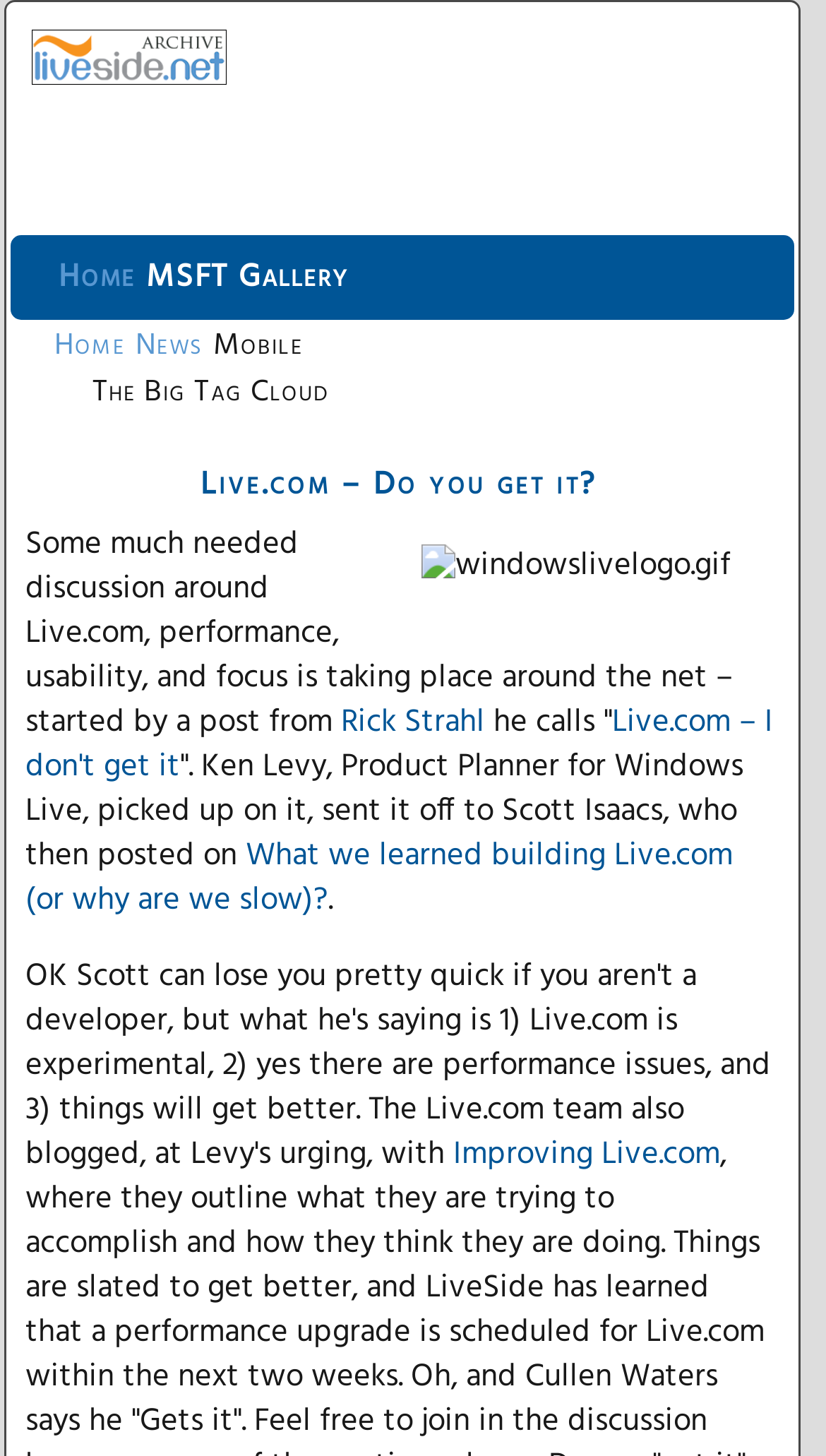Could you indicate the bounding box coordinates of the region to click in order to complete this instruction: "Go to Home".

[0.071, 0.173, 0.164, 0.208]